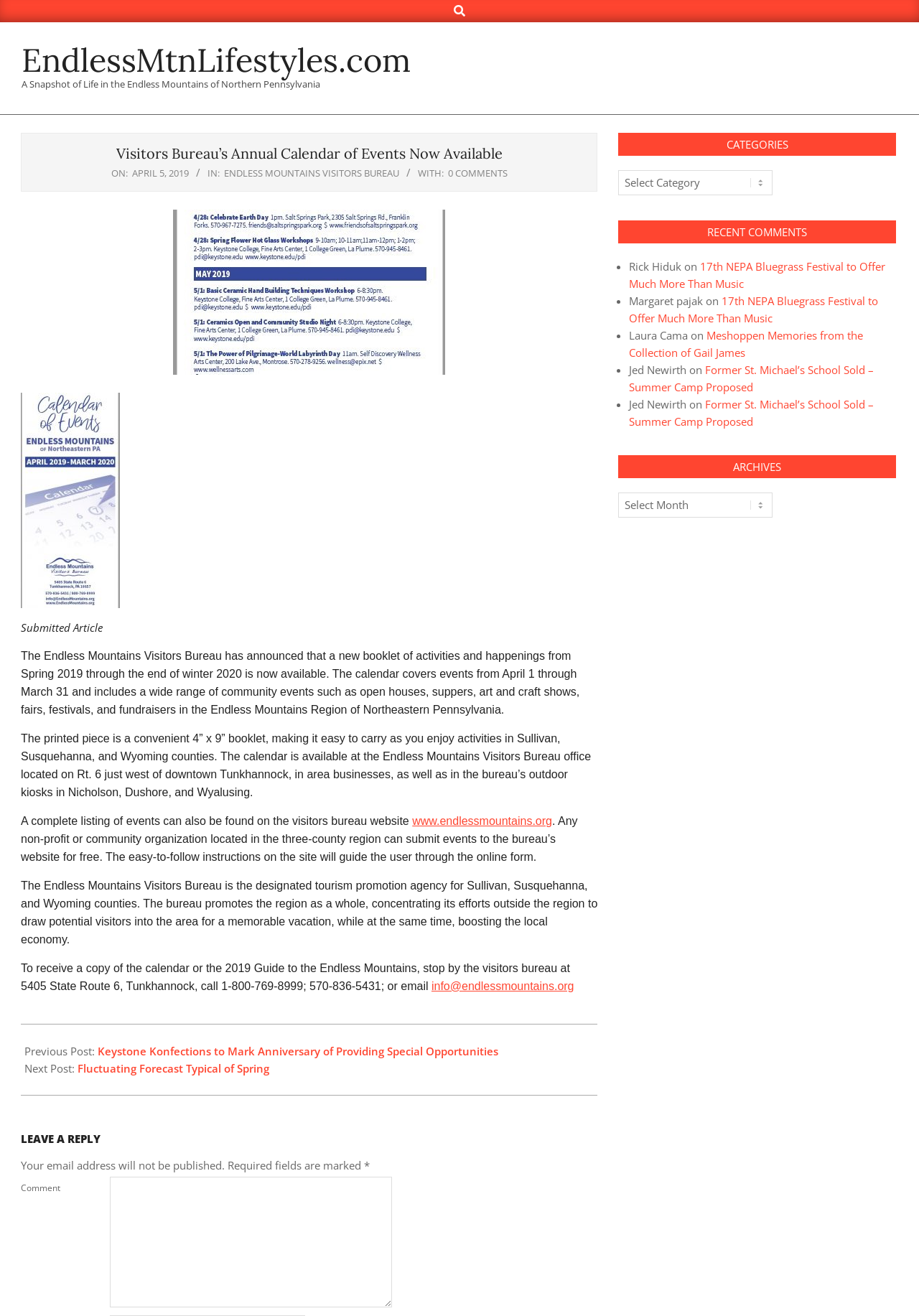Locate the UI element described as follows: "Endless Mountains Visitors Bureau". Return the bounding box coordinates as four float numbers between 0 and 1 in the order [left, top, right, bottom].

[0.243, 0.127, 0.434, 0.137]